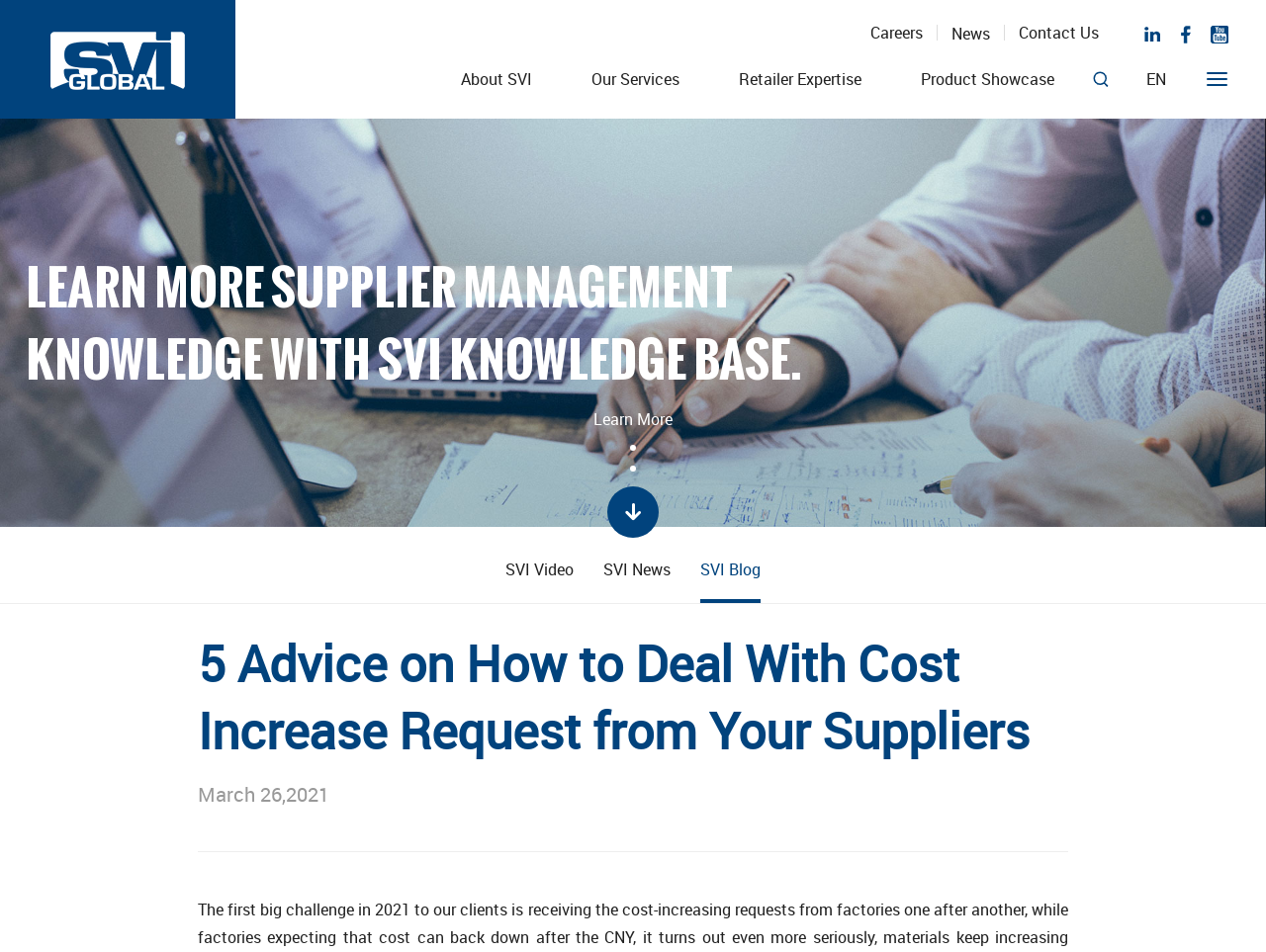Given the element description: "parent_node: Careers News Contact Us", predict the bounding box coordinates of the UI element it refers to, using four float numbers between 0 and 1, i.e., [left, top, right, bottom].

[0.0, 0.0, 0.186, 0.125]